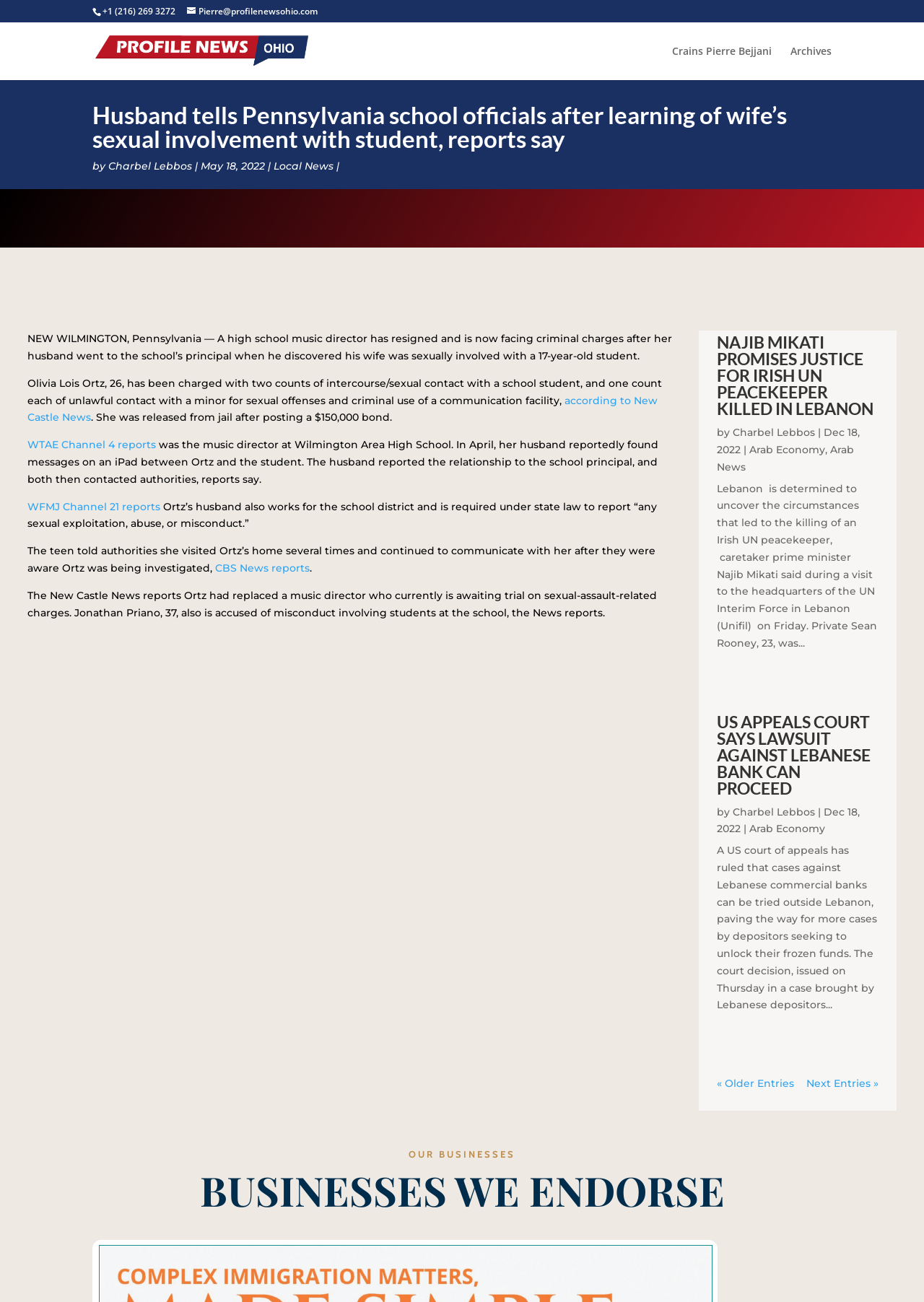Determine the bounding box coordinates in the format (top-left x, top-left y, bottom-right x, bottom-right y). Ensure all values are floating point numbers between 0 and 1. Identify the bounding box of the UI element described by: WFMJ Channel 21 reports

[0.03, 0.384, 0.174, 0.394]